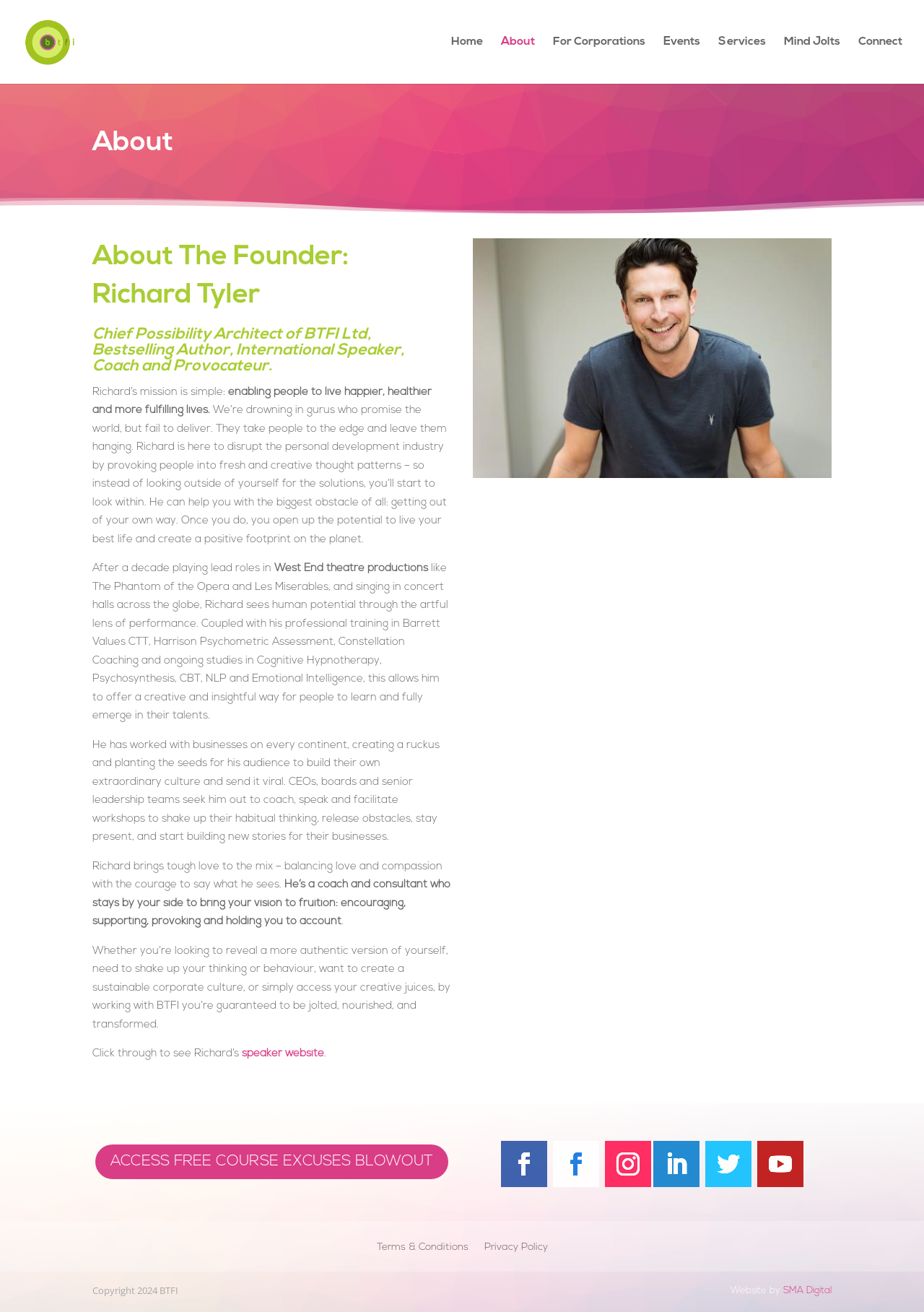Please find the bounding box coordinates of the clickable region needed to complete the following instruction: "Read about Richard's mission". The bounding box coordinates must consist of four float numbers between 0 and 1, i.e., [left, top, right, bottom].

[0.1, 0.295, 0.244, 0.303]